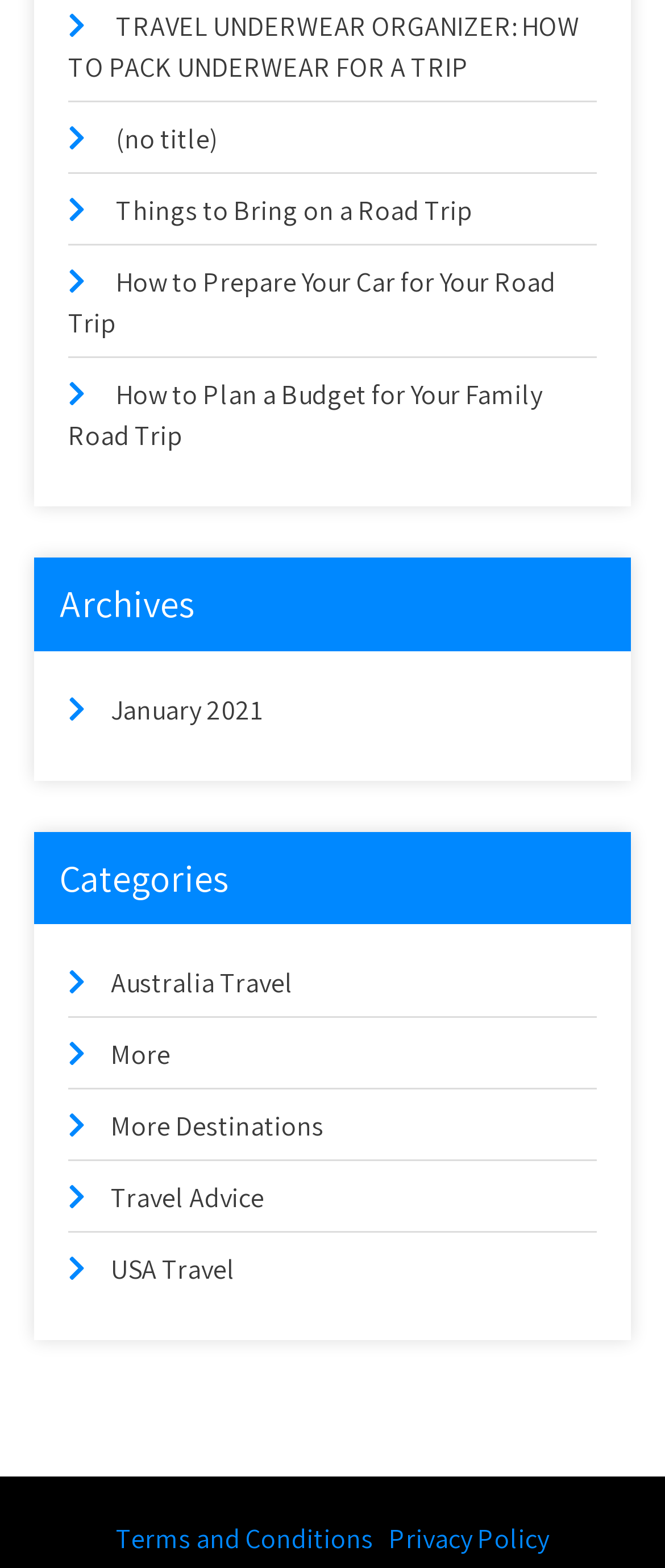Find the bounding box coordinates for the area you need to click to carry out the instruction: "Review terms and conditions". The coordinates should be four float numbers between 0 and 1, indicated as [left, top, right, bottom].

[0.174, 0.97, 0.562, 0.992]